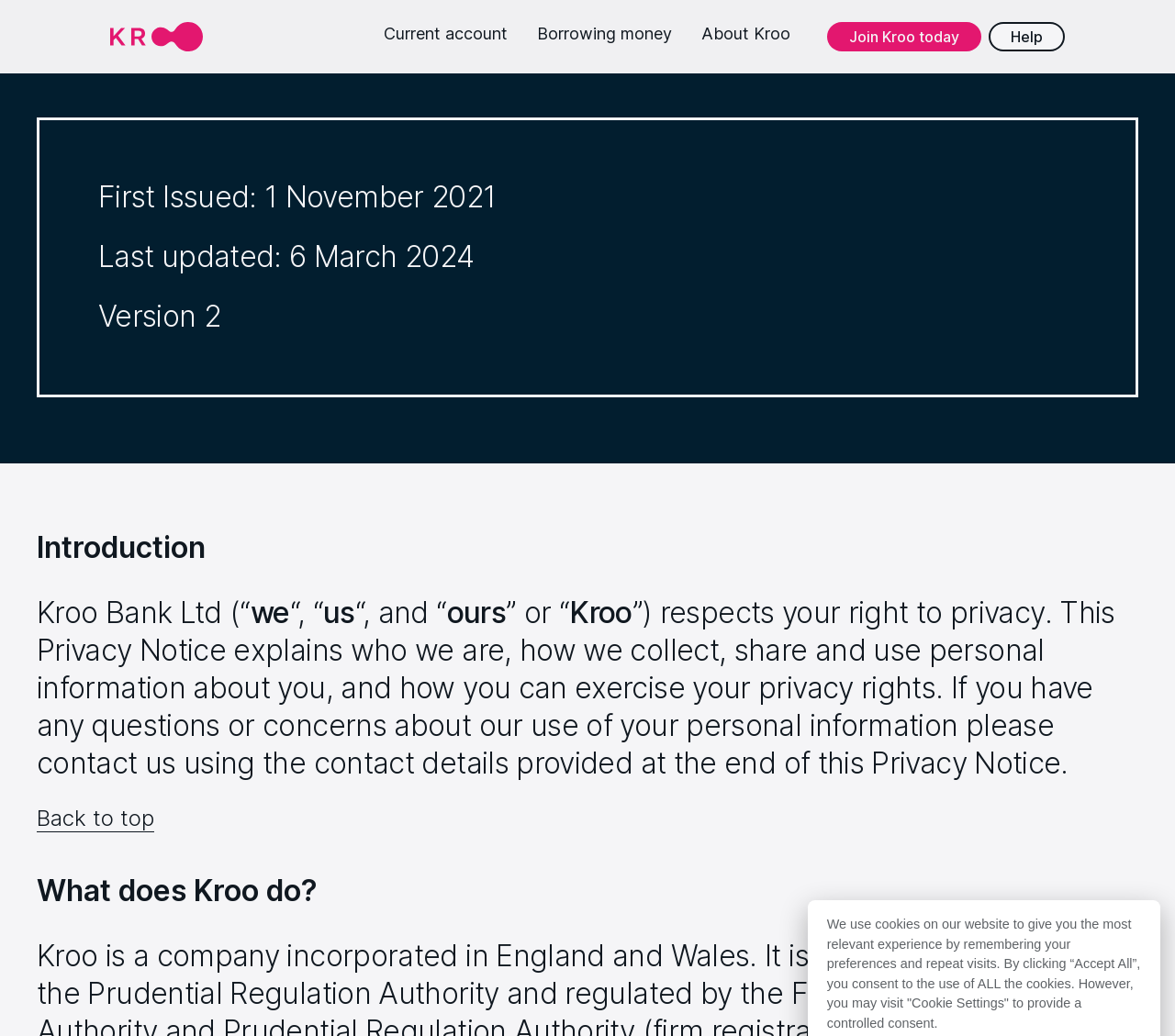Elaborate on the different components and information displayed on the webpage.

The webpage is about Kroo Bank's investor privacy notice. At the top left, there is a link to "Kroo.com" accompanied by an image with the same name. To the right of this link, there are three buttons: "Current account", "Borrowing money", and "About Kroo". Further to the right, there is a prominent button "Join Kroo today". Next to it, there is a link to "Help".

Below these elements, there are three lines of static text providing information about the document, including the first issued date, last updated date, and version number.

The main content of the webpage starts with a heading "Introduction" at the top center. The introduction text is divided into several static text elements, which together form a paragraph explaining that Kroo Bank respects users' right to privacy and provides information about how they collect, share, and use personal information.

Below the introduction, there is a link to "Back to top" at the top left. Further down, there is another heading "What does Kroo do?" at the top center.

At the bottom of the page, there is a static text element explaining the use of cookies on the website and providing options for users to consent to the use of cookies.